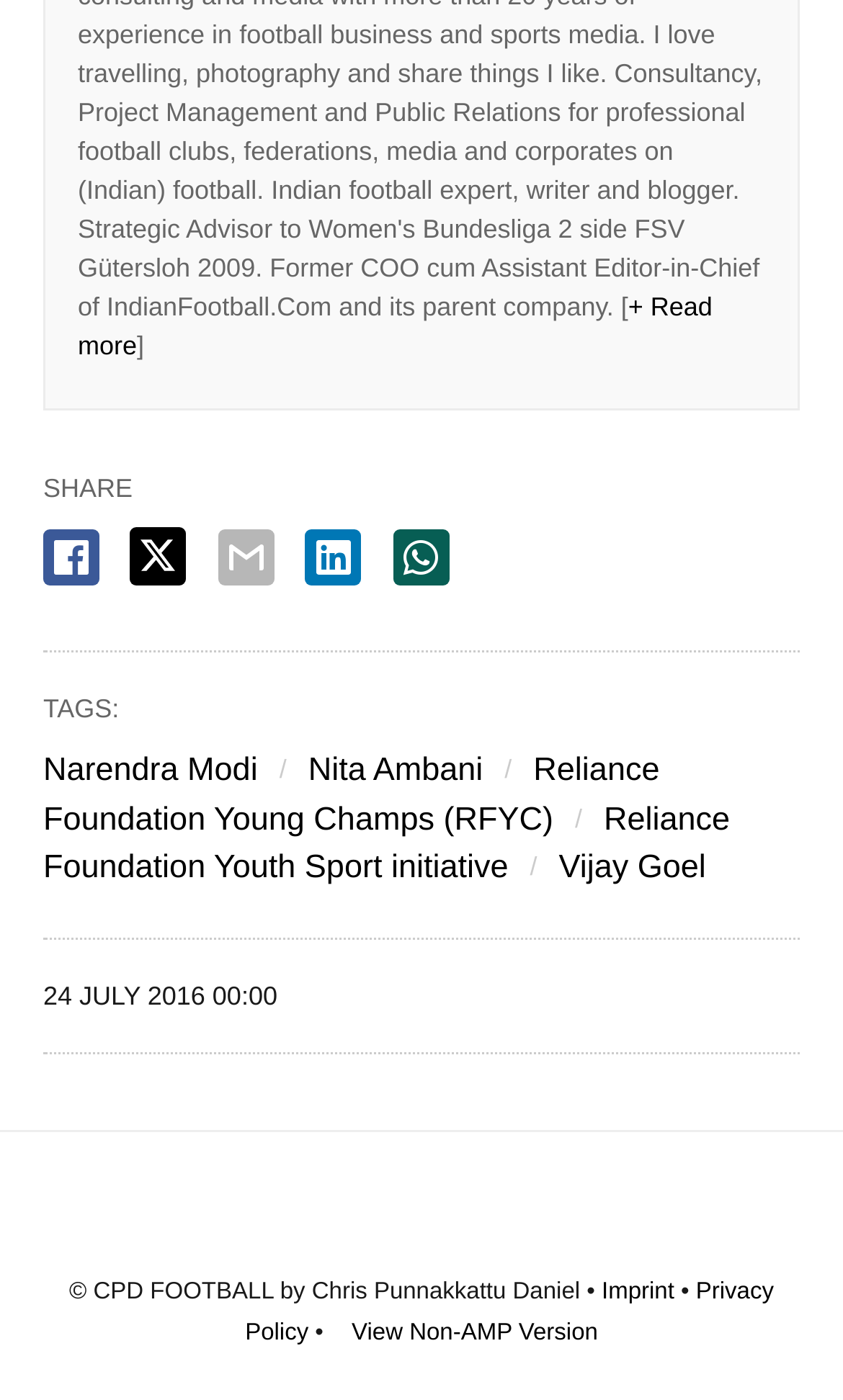Specify the bounding box coordinates of the element's area that should be clicked to execute the given instruction: "Read more about the article". The coordinates should be four float numbers between 0 and 1, i.e., [left, top, right, bottom].

[0.092, 0.208, 0.845, 0.258]